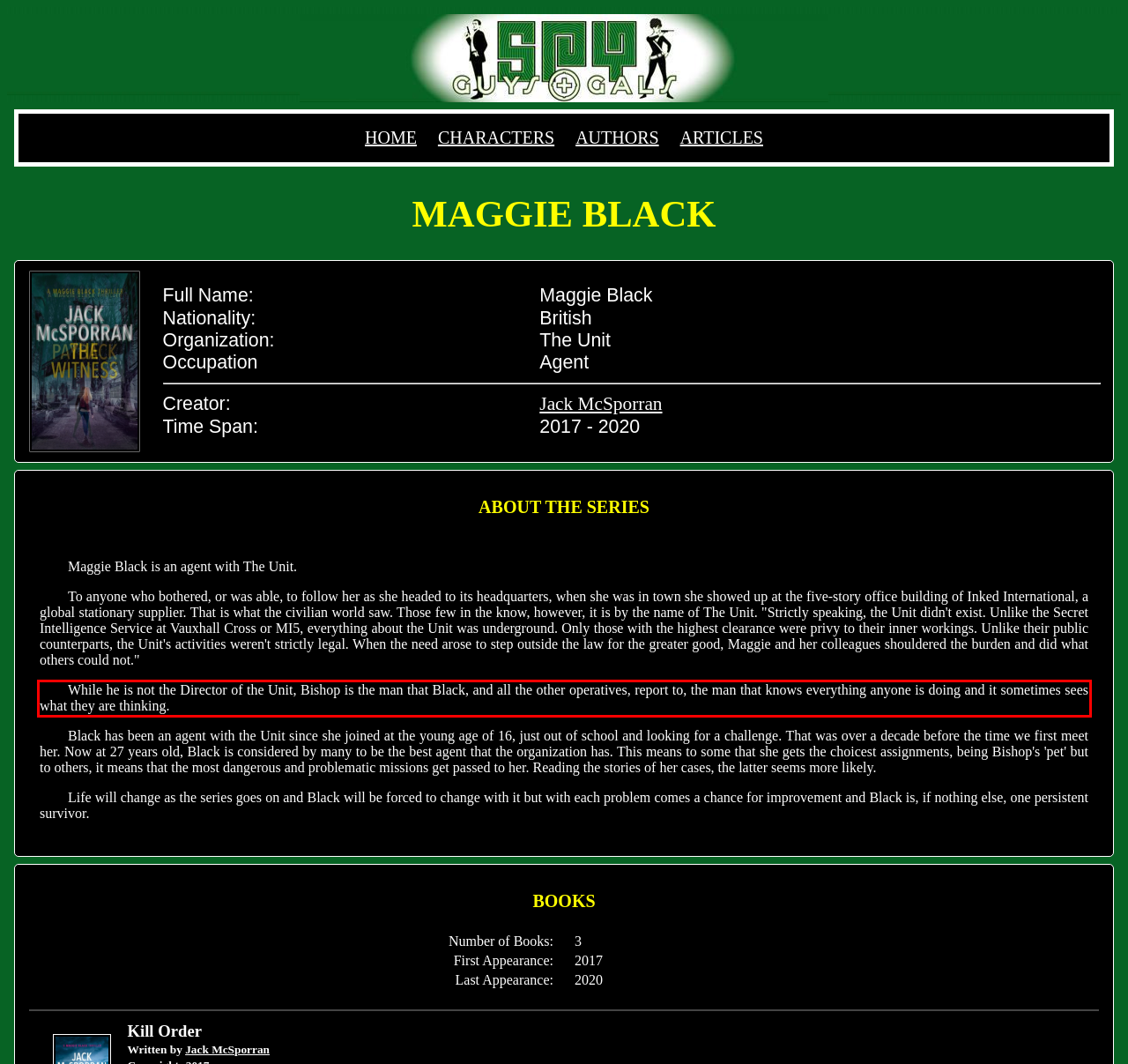Given the screenshot of a webpage, identify the red rectangle bounding box and recognize the text content inside it, generating the extracted text.

While he is not the Director of the Unit, Bishop is the man that Black, and all the other operatives, report to, the man that knows everything anyone is doing and it sometimes sees what they are thinking.